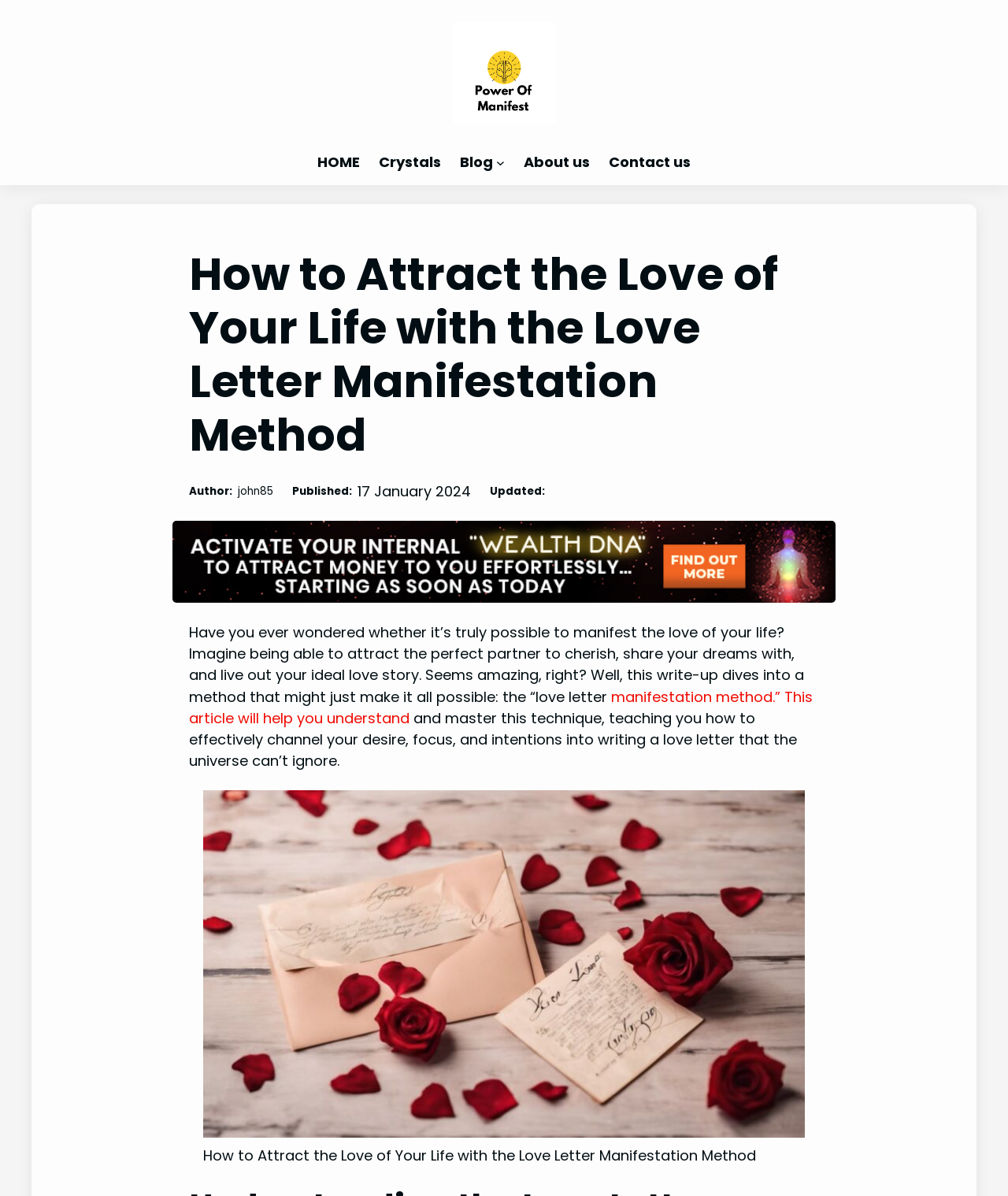What is the author of the article?
Using the picture, provide a one-word or short phrase answer.

john85